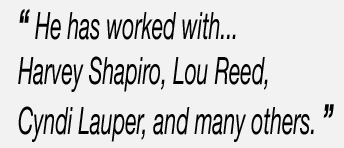Answer this question in one word or a short phrase: What is the profession of Viktoras Jeriomenko?

Practitioner